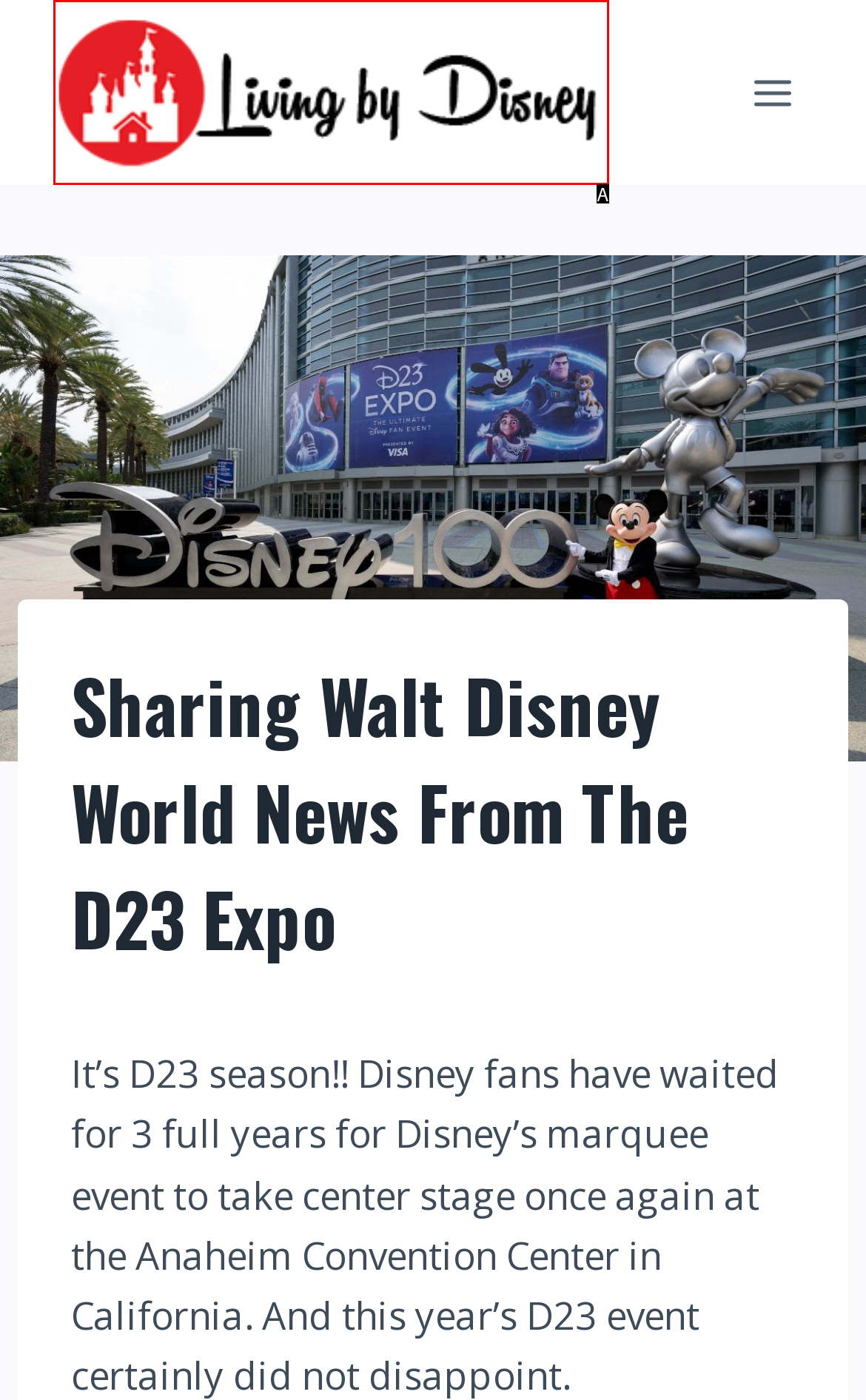Identify the HTML element that matches the description: alt="Living By Disney"
Respond with the letter of the correct option.

A